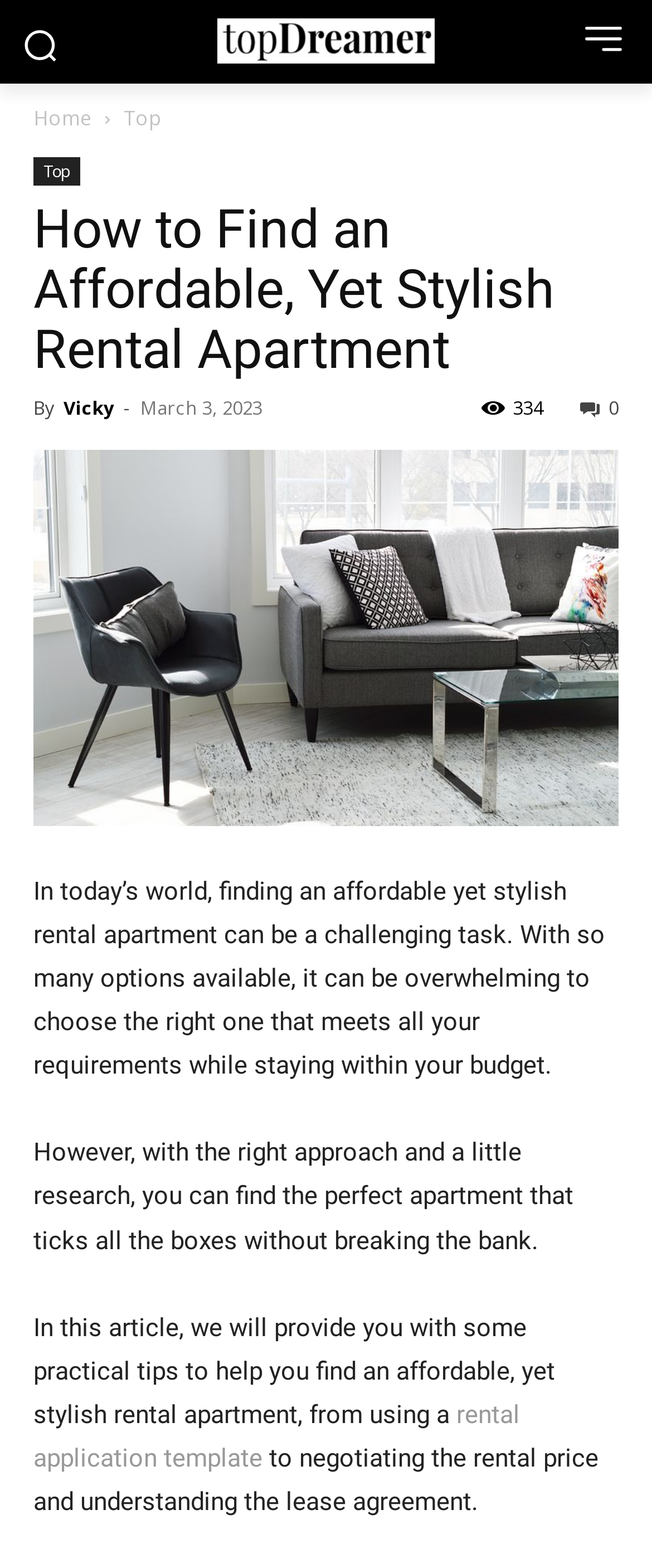Utilize the details in the image to thoroughly answer the following question: What is the estimated reading time of this article?

The webpage does not provide an estimated reading time for this article. However, the length of the article can be estimated by counting the number of paragraphs and sentences, which suggests that it is a moderately long article.